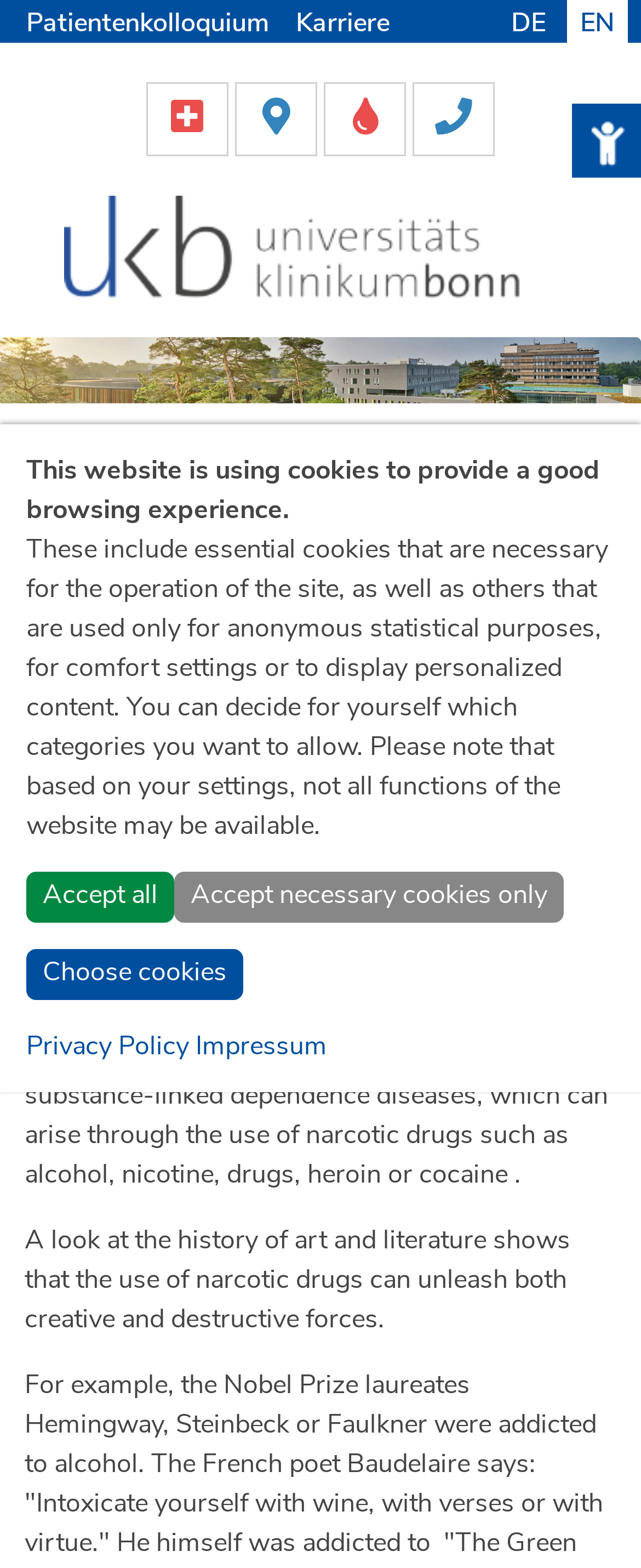Summarize the webpage in an elaborate manner.

The webpage is about addictions, specifically focusing on the treatment of addiction diseases at a clinic. At the top, there are several links, including "Patientenkolloquium", "Karriere", and language options "DE" and "EN". Below these links, there are four social media icons represented by Unicode characters.

On the left side, there is a logo of "Universitätsklinikum Bonn" with an image, and a navigation menu labeled "Navigation" below it. The navigation menu has a breadcrumb trail showing the current location, with links to "UKB Home", "Psychiatry and Psychotherapy", "Clinical picture", and "Addictions".

The main content of the page is divided into sections. The first section has a heading "Addictions" and a blockquote with a quote "Addiction is a disorder and not a will or character weakness". Below this, there is a paragraph of text explaining the different types of addiction diseases.

The next section has two paragraphs of text discussing the history of art and literature in relation to addiction. At the bottom of the page, there is a notice about the website using cookies, with options to accept all cookies, accept only necessary cookies, or choose which cookies to accept. There are also links to the "Privacy Policy" and "Impressum".